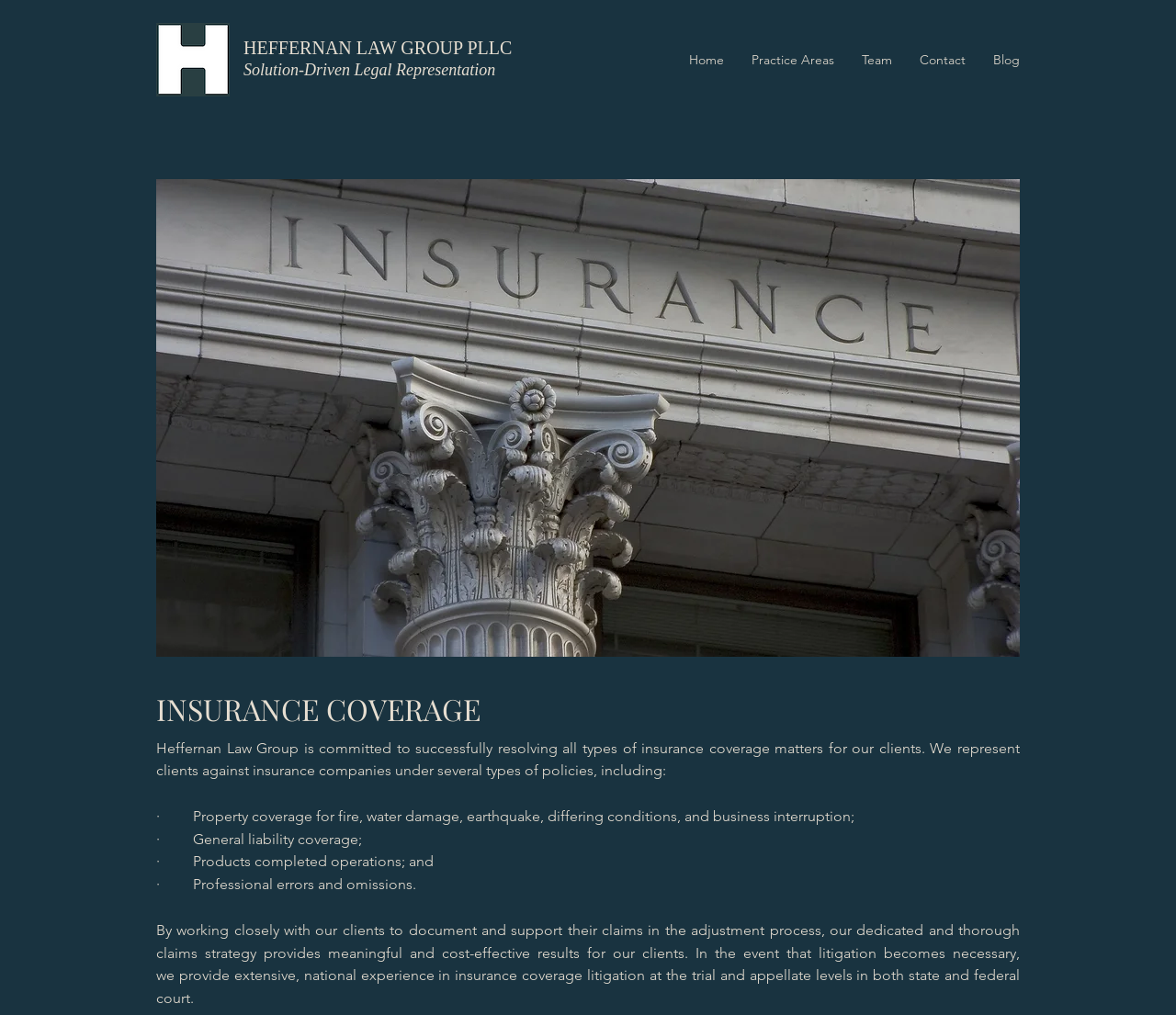Extract the bounding box coordinates for the HTML element that matches this description: "Practice Areas". The coordinates should be four float numbers between 0 and 1, i.e., [left, top, right, bottom].

[0.627, 0.045, 0.721, 0.072]